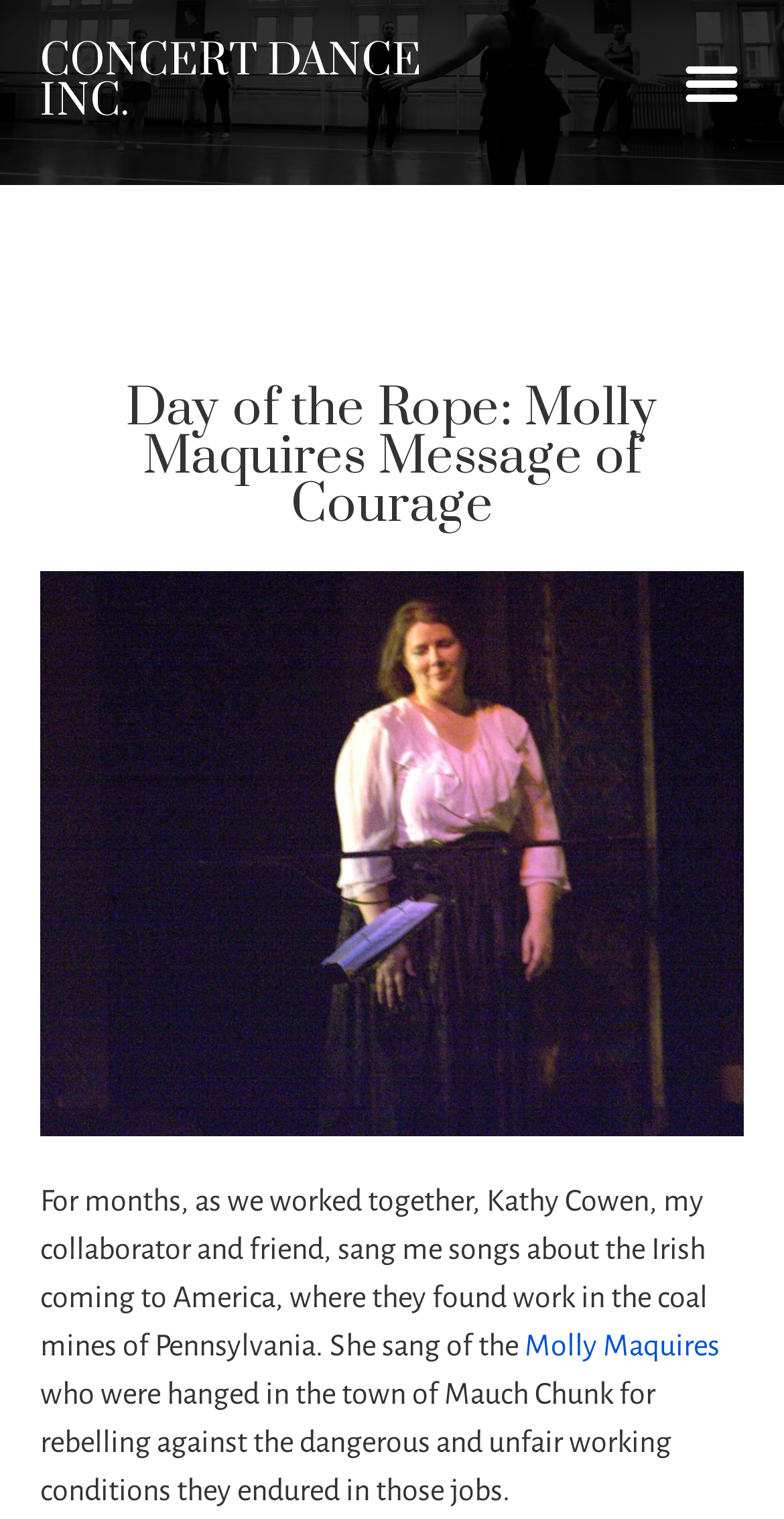What is the name of the group mentioned in the song?
Answer the question with a thorough and detailed explanation.

I found the answer by reading the link element that says 'Molly Maquires' and the surrounding text that mentions the group.